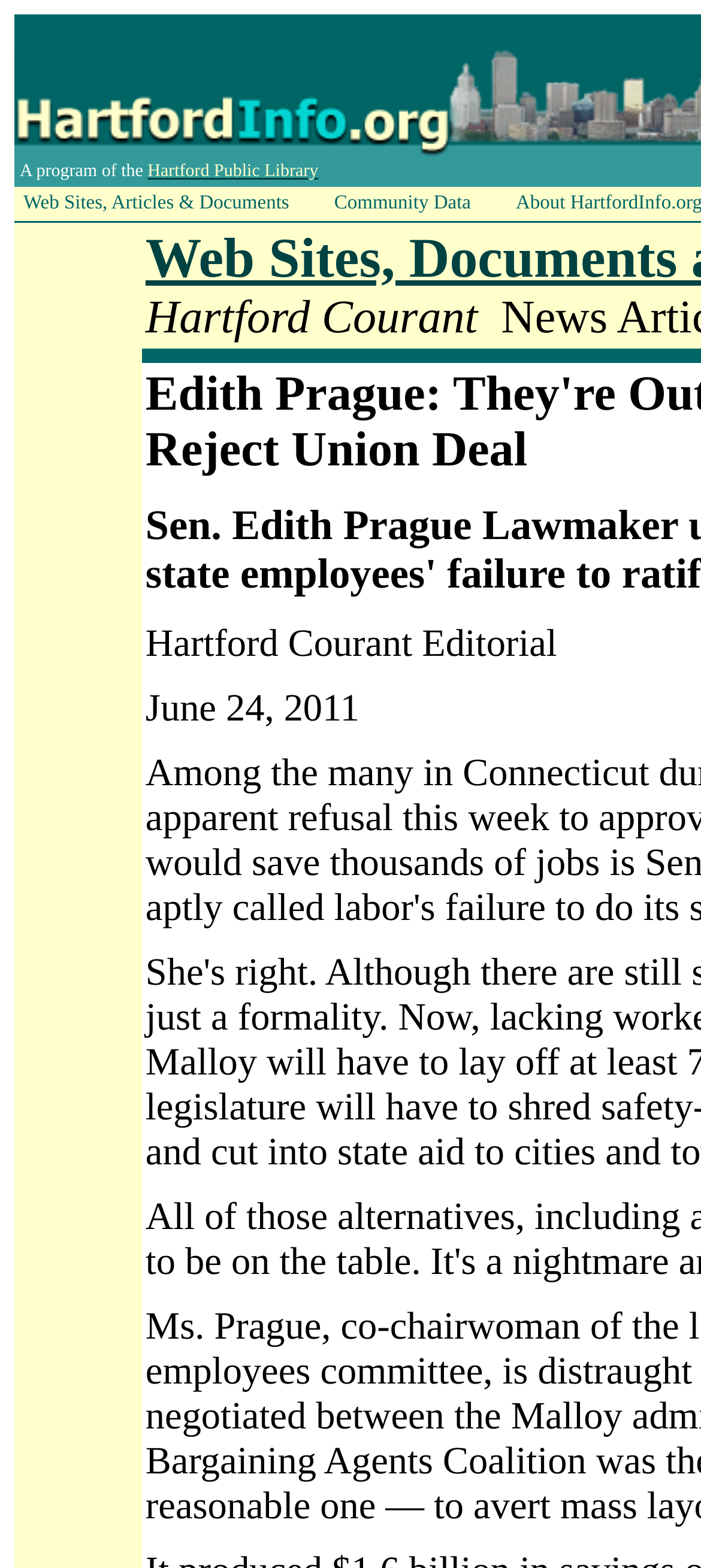Find the bounding box of the UI element described as follows: "Hartford Public Library".

[0.21, 0.103, 0.454, 0.116]